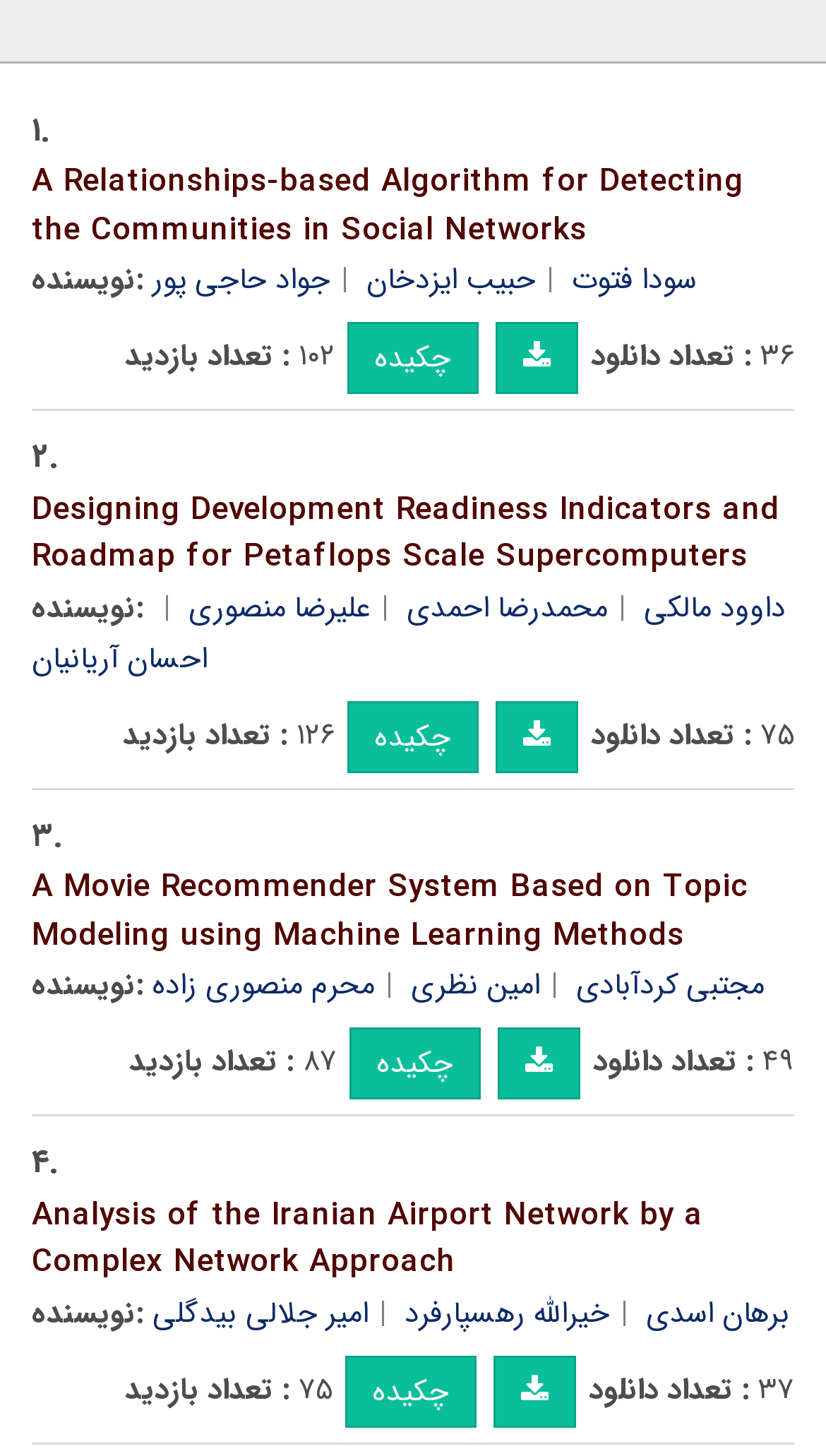How many downloads does the second article have?
Answer the question with a single word or phrase by looking at the picture.

75